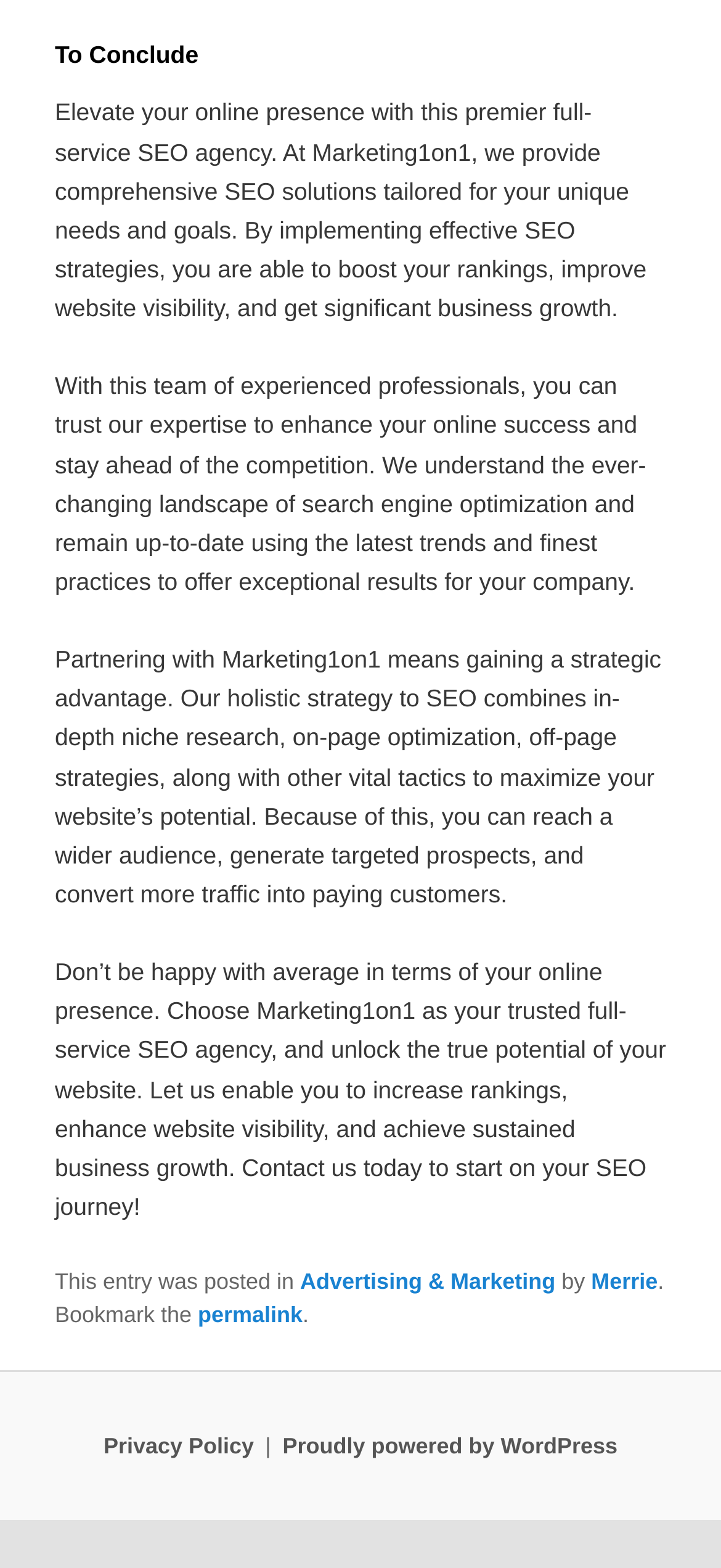Find the bounding box coordinates of the UI element according to this description: "Accept".

None